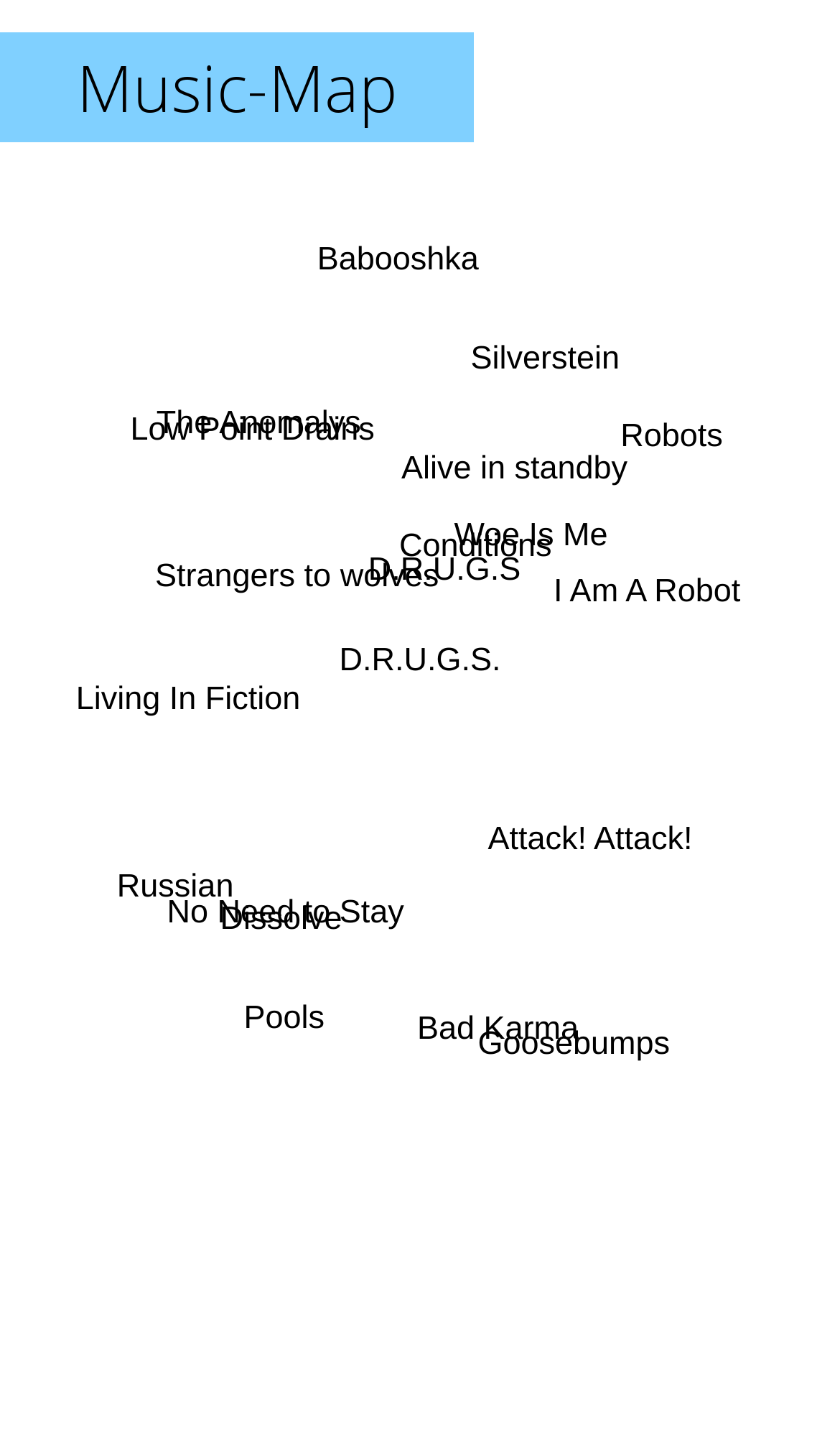Show the bounding box coordinates for the HTML element described as: "No Need to Stay".

[0.202, 0.629, 0.525, 0.67]